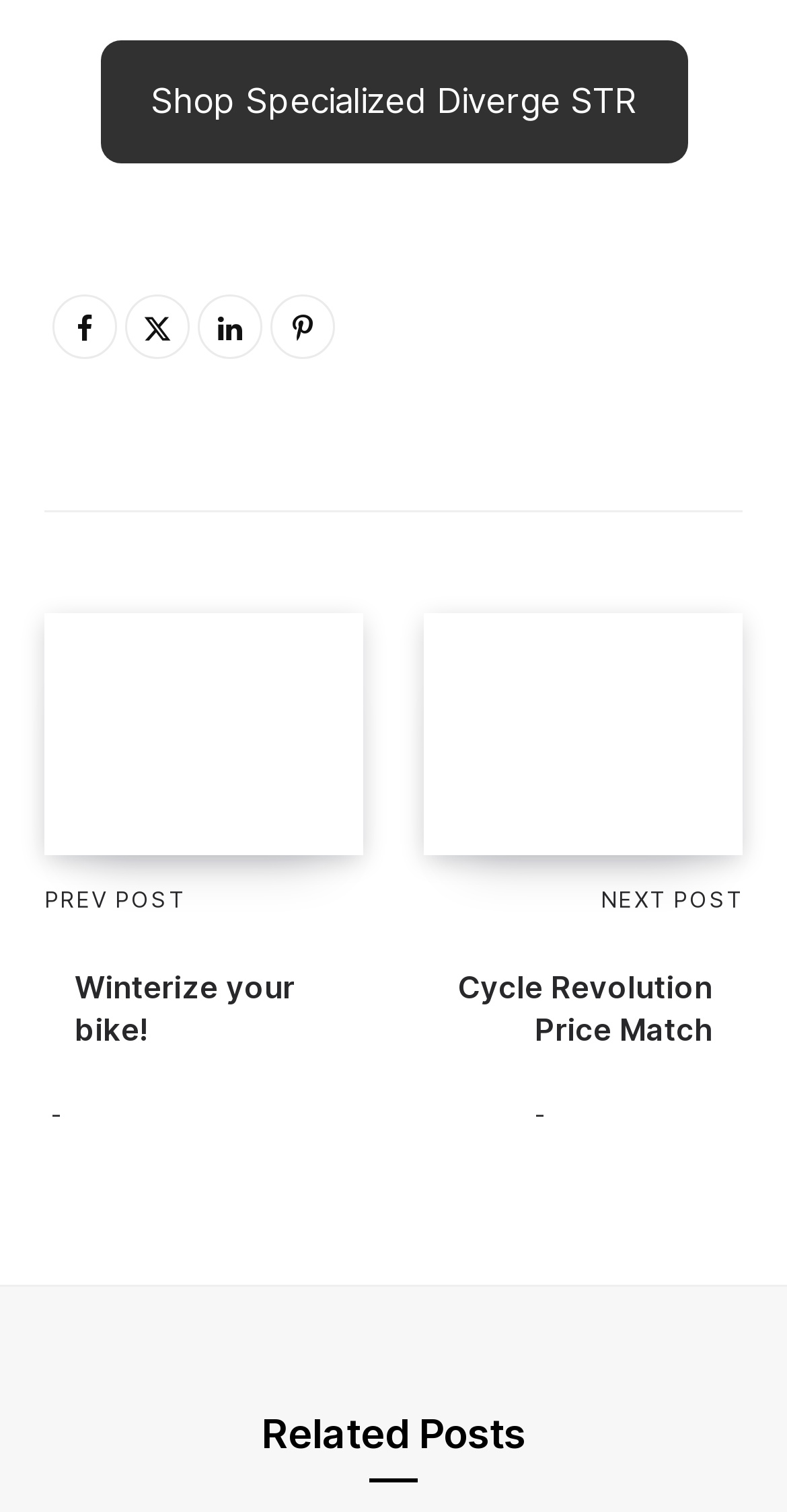Find the bounding box coordinates of the element I should click to carry out the following instruction: "Click the Cycle Revolution Price Match link".

[0.582, 0.641, 0.905, 0.694]